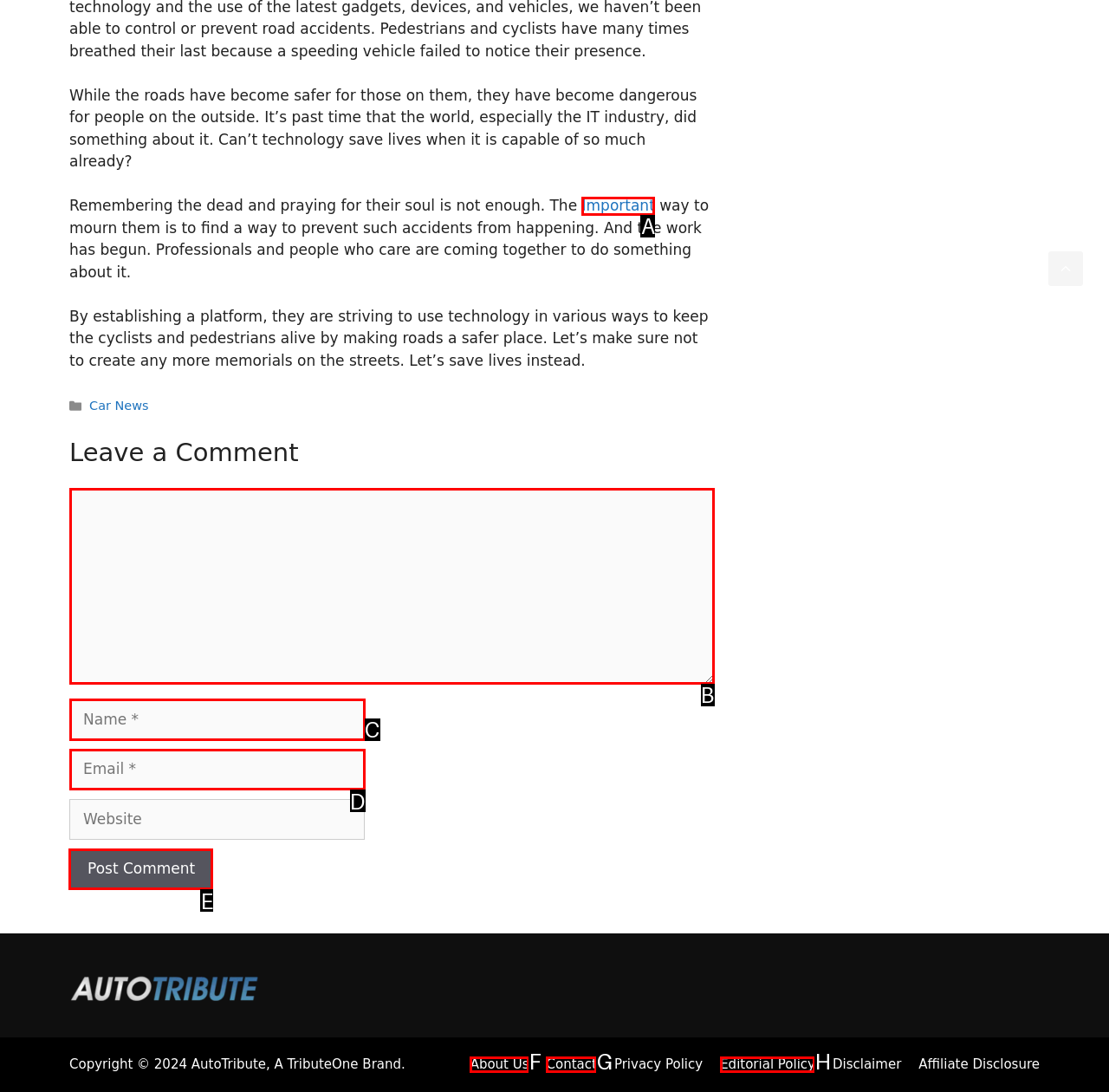From the given options, indicate the letter that corresponds to the action needed to complete this task: Click the 'Post Comment' button. Respond with only the letter.

E